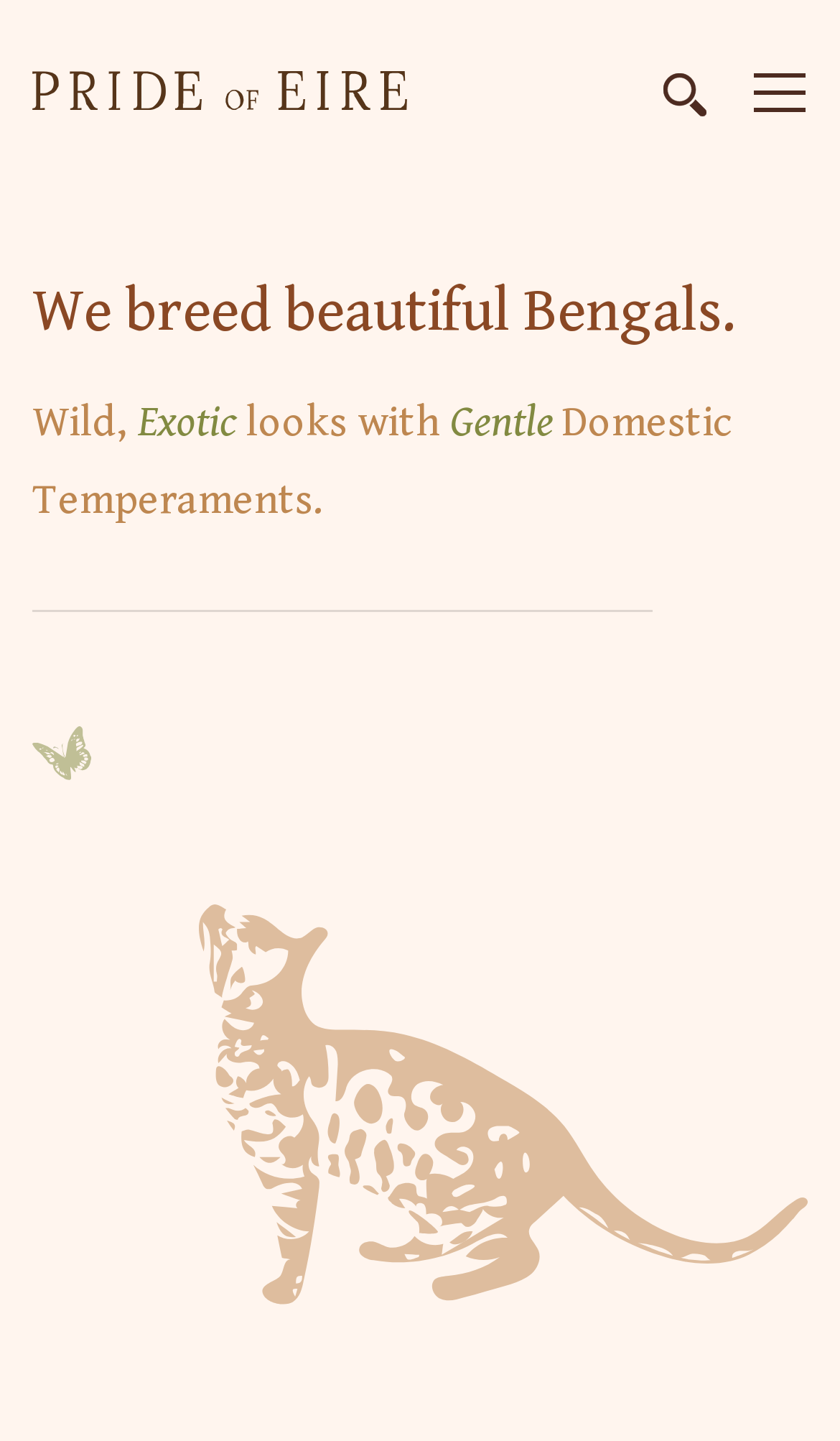What is the subject of the image at the bottom of the page?
Please provide a comprehensive answer based on the details in the screenshot.

The image at the bottom of the page shows a Bengal cat playing with a butterfly, which is a visual representation of the breed's playful and gentle nature.